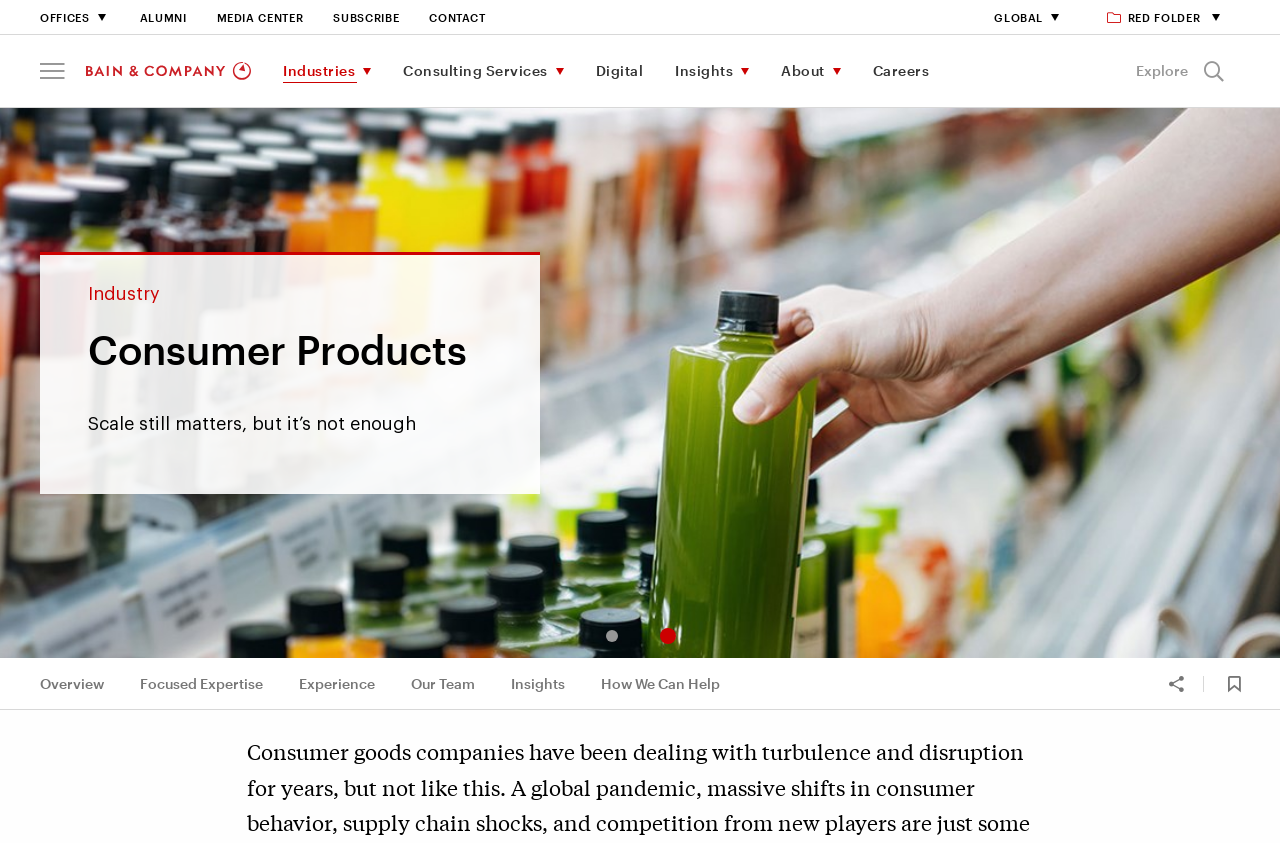Determine the coordinates of the bounding box that should be clicked to complete the instruction: "Explore menu". The coordinates should be represented by four float numbers between 0 and 1: [left, top, right, bottom].

[0.888, 0.054, 0.969, 0.115]